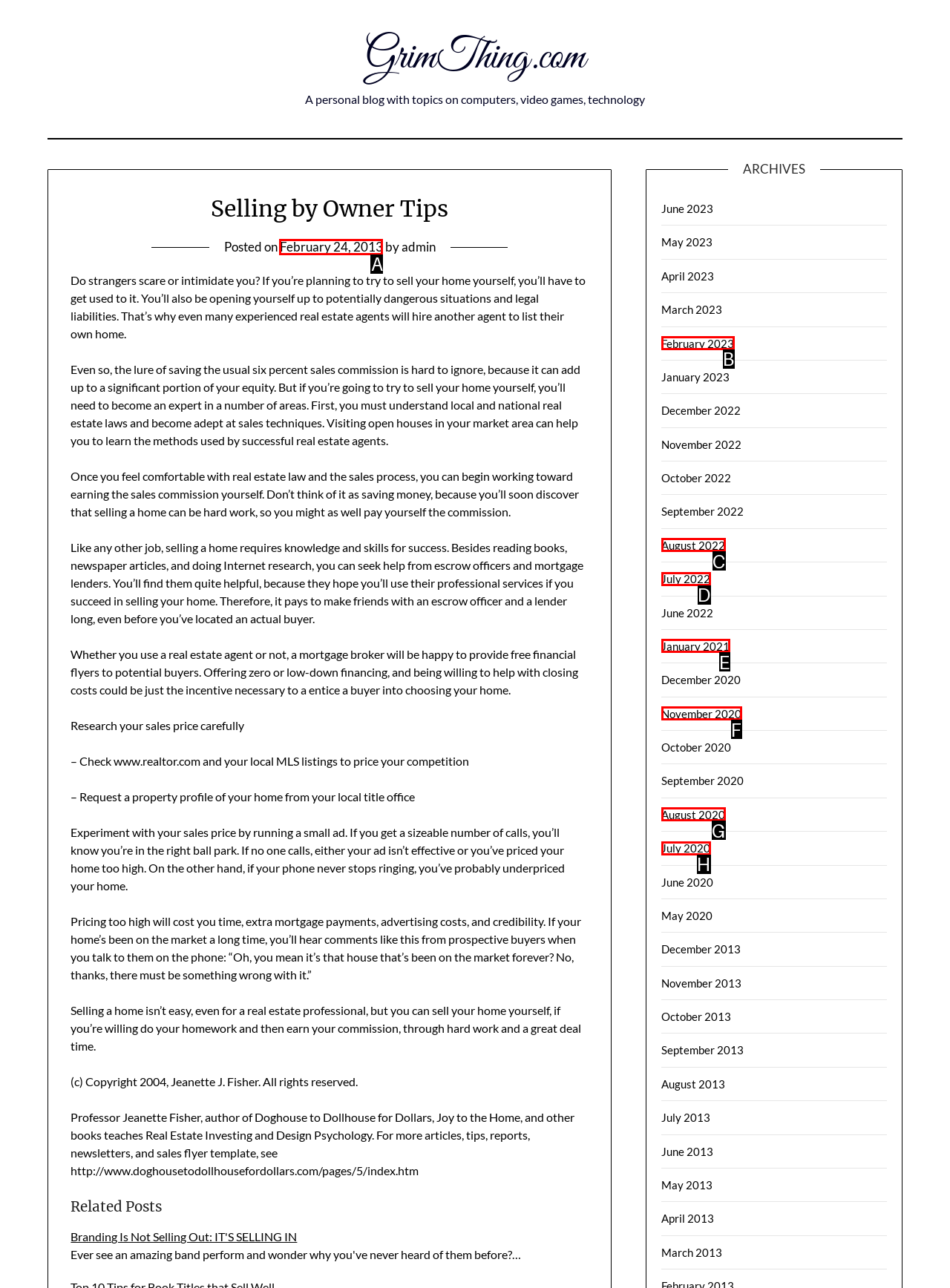Select the letter that corresponds to the description: February 24, 2013. Provide your answer using the option's letter.

A